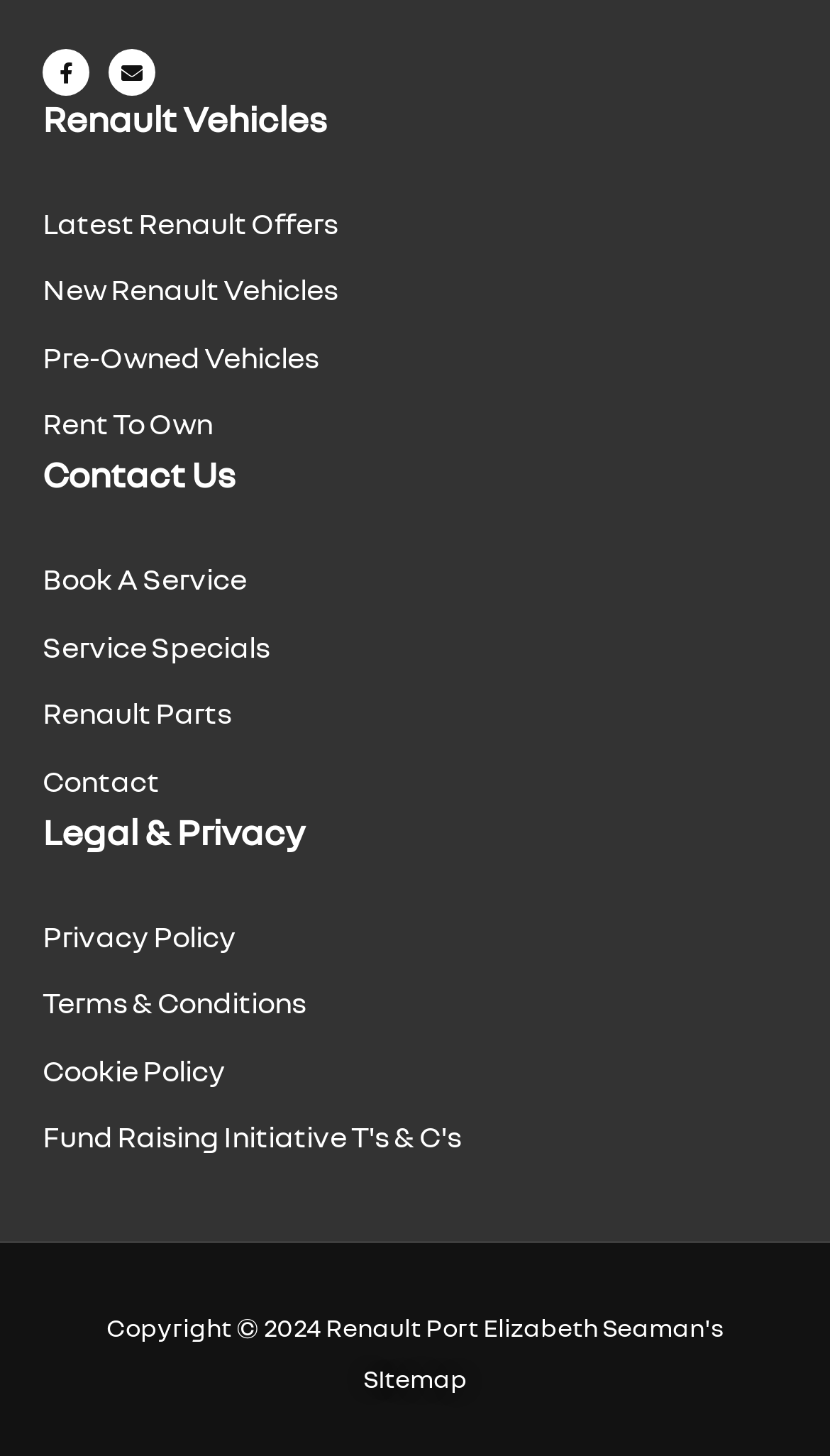What type of initiative is mentioned at the bottom of the webpage?
Use the image to answer the question with a single word or phrase.

Fund Raising